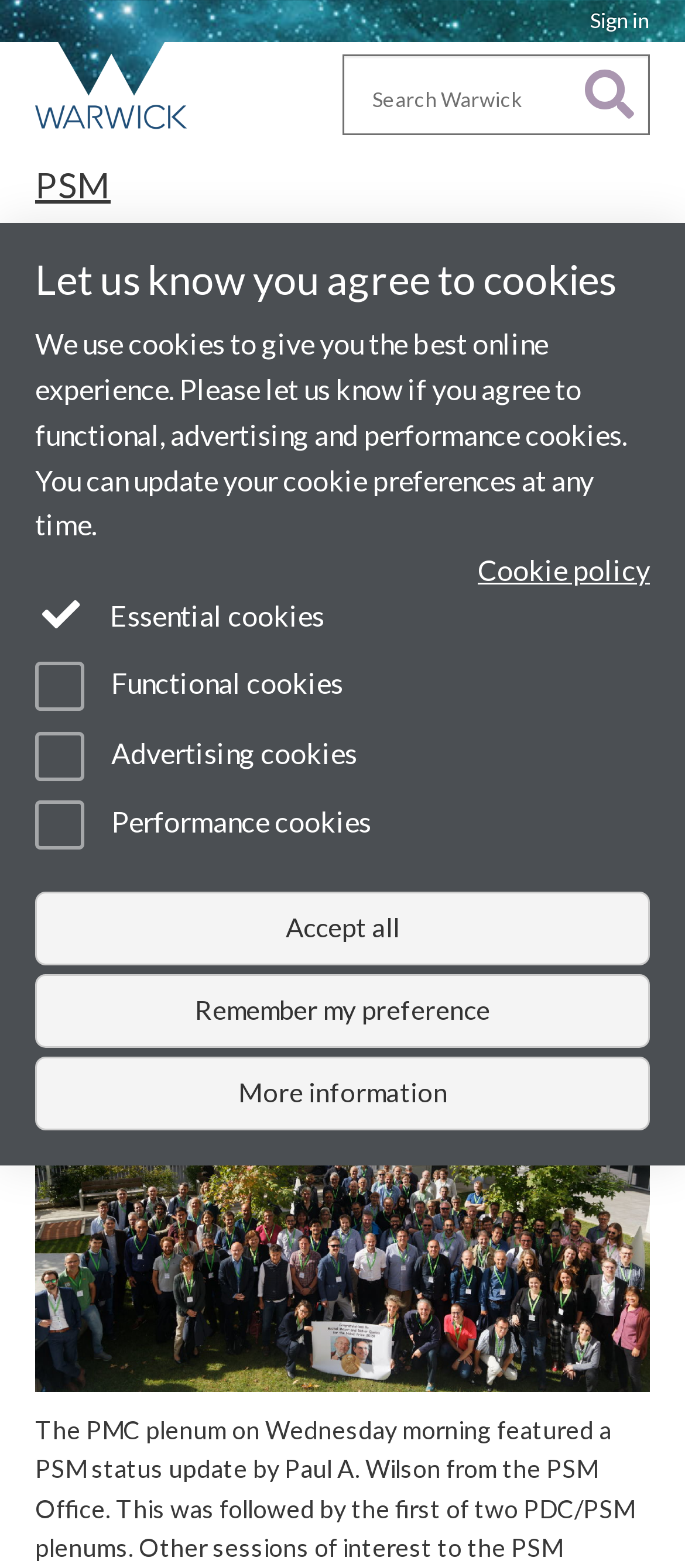Locate the bounding box of the UI element defined by this description: "title="University of Warwick homepage"". The coordinates should be given as four float numbers between 0 and 1, formatted as [left, top, right, bottom].

[0.026, 0.027, 0.308, 0.087]